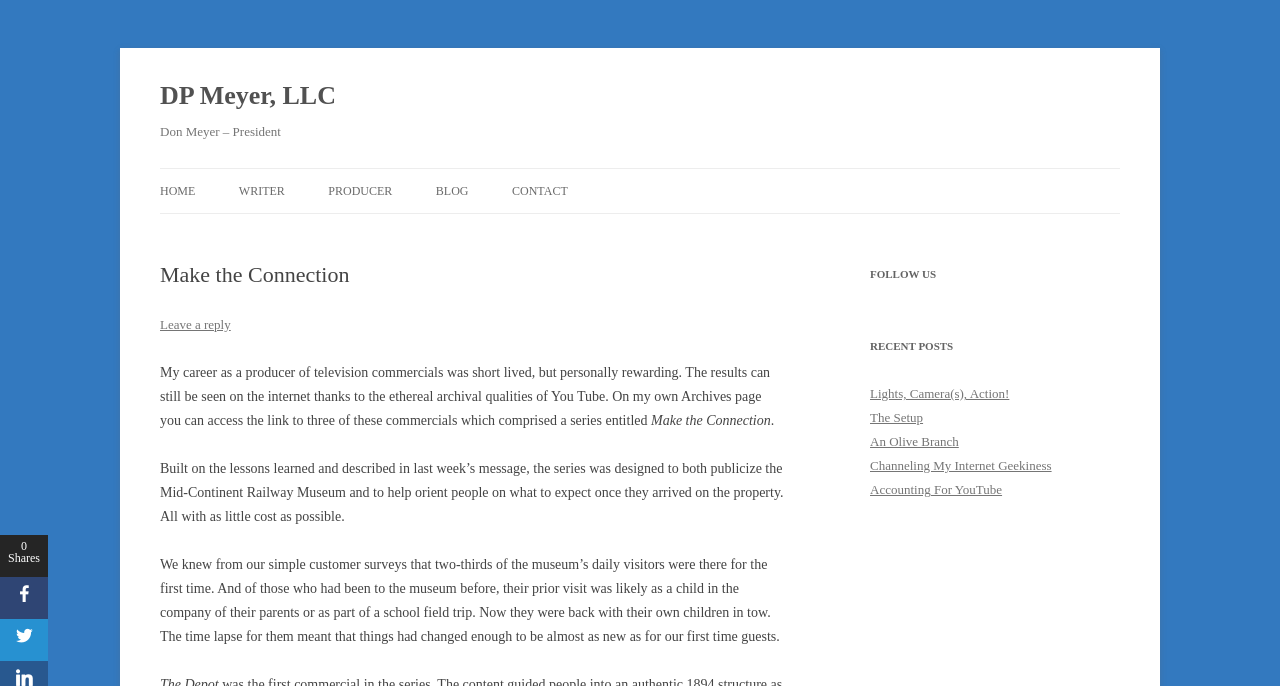Locate the bounding box coordinates of the area to click to fulfill this instruction: "Click the PRODUCER link". The bounding box should be presented as four float numbers between 0 and 1, in the order [left, top, right, bottom].

[0.257, 0.246, 0.307, 0.311]